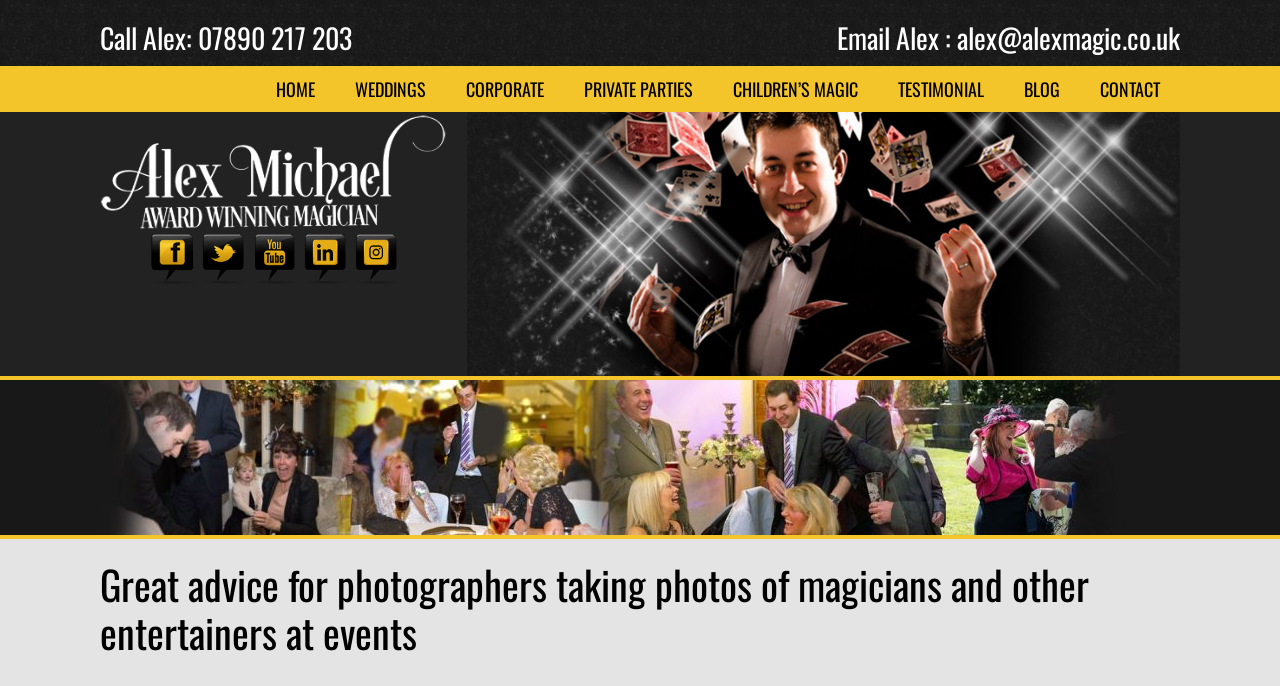Use a single word or phrase to answer the question:
What is the topic of the main content on this webpage?

advice for photographers